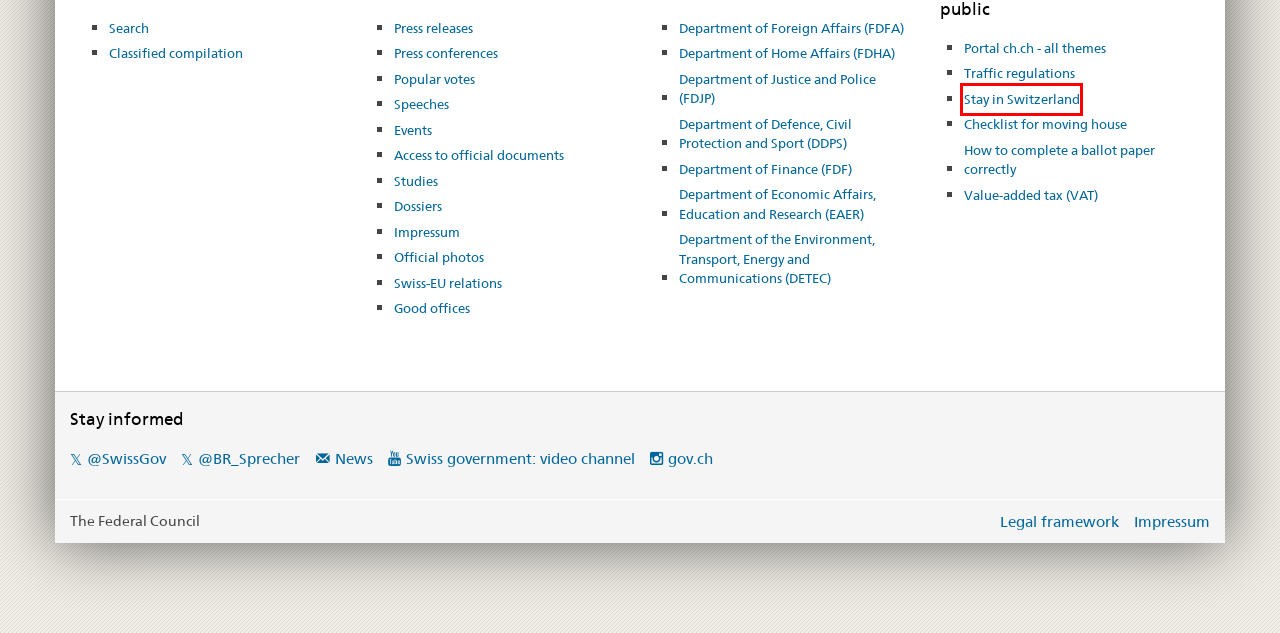Take a look at the provided webpage screenshot featuring a red bounding box around an element. Select the most appropriate webpage description for the page that loads after clicking on the element inside the red bounding box. Here are the candidates:
A. Terms and conditions
B. Homepage ch.ch - official information from the authorities
C. Traffic regulations and fines in Switzerland
D. Checklist for moving house
E. Value-added tax, VAT rates and registration 2024
F. How to vote?
G. Swiss residence permits: application and renewal
H. Fedlex

G